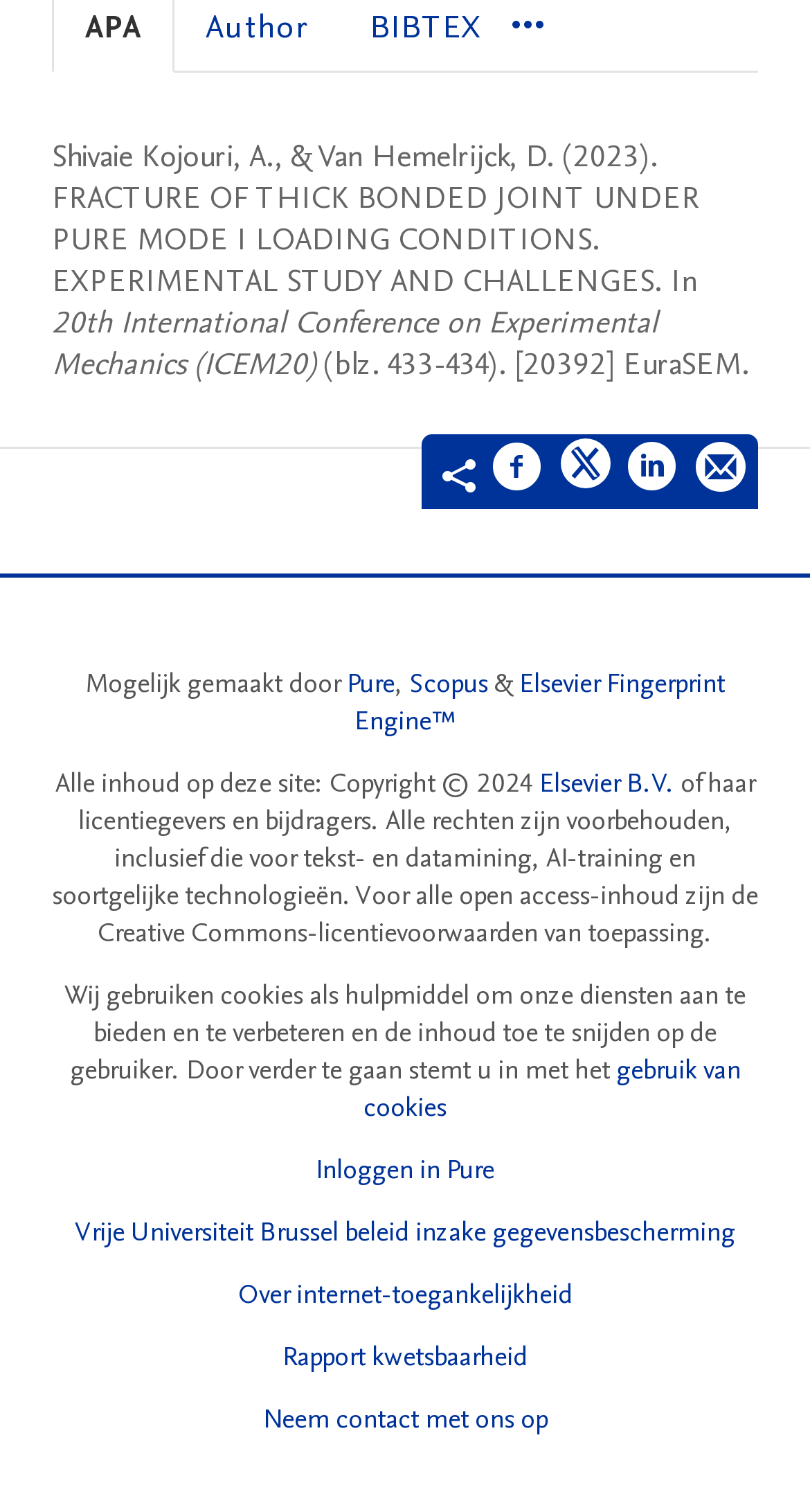Please locate the clickable area by providing the bounding box coordinates to follow this instruction: "read Mark Steyn".

None